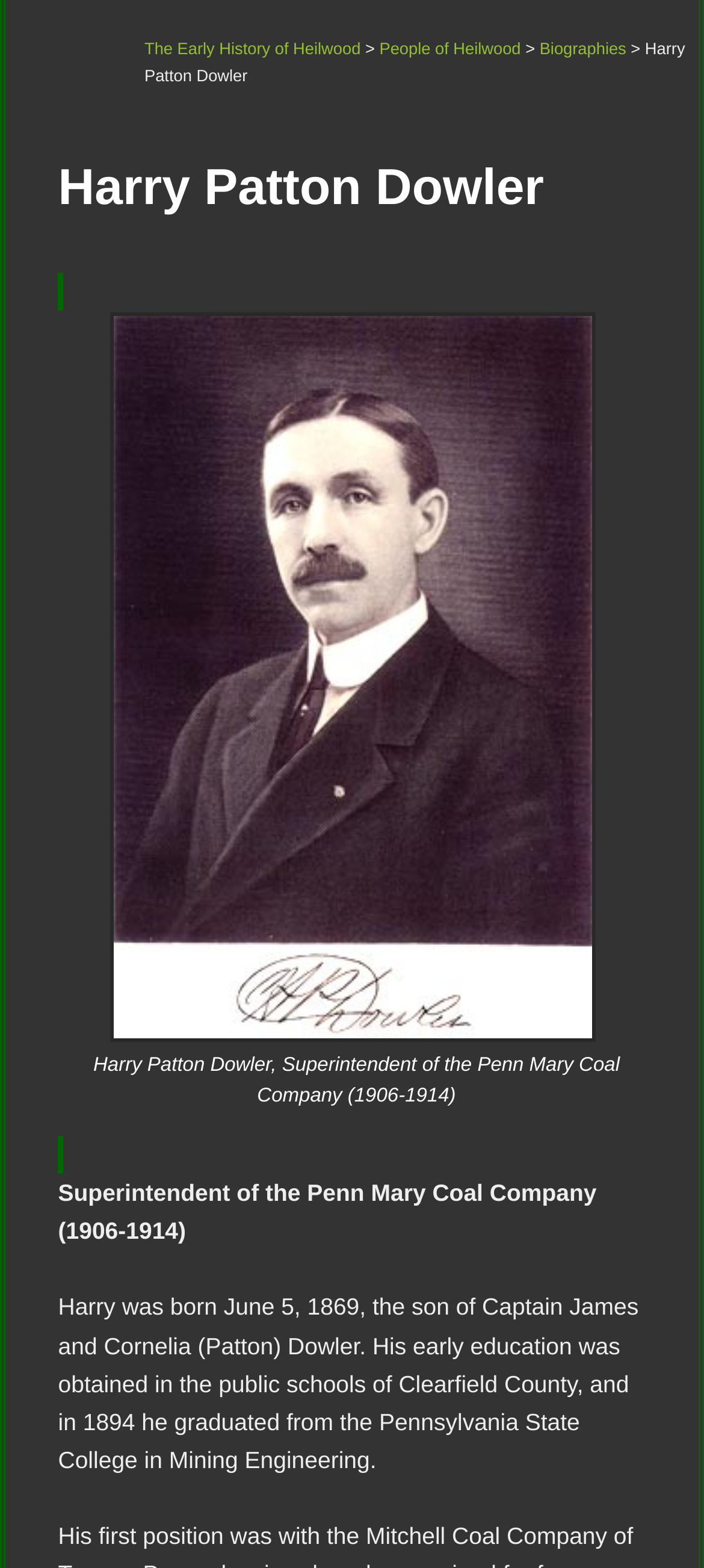Find the bounding box of the web element that fits this description: "The Early History of Heilwood".

[0.205, 0.026, 0.512, 0.037]